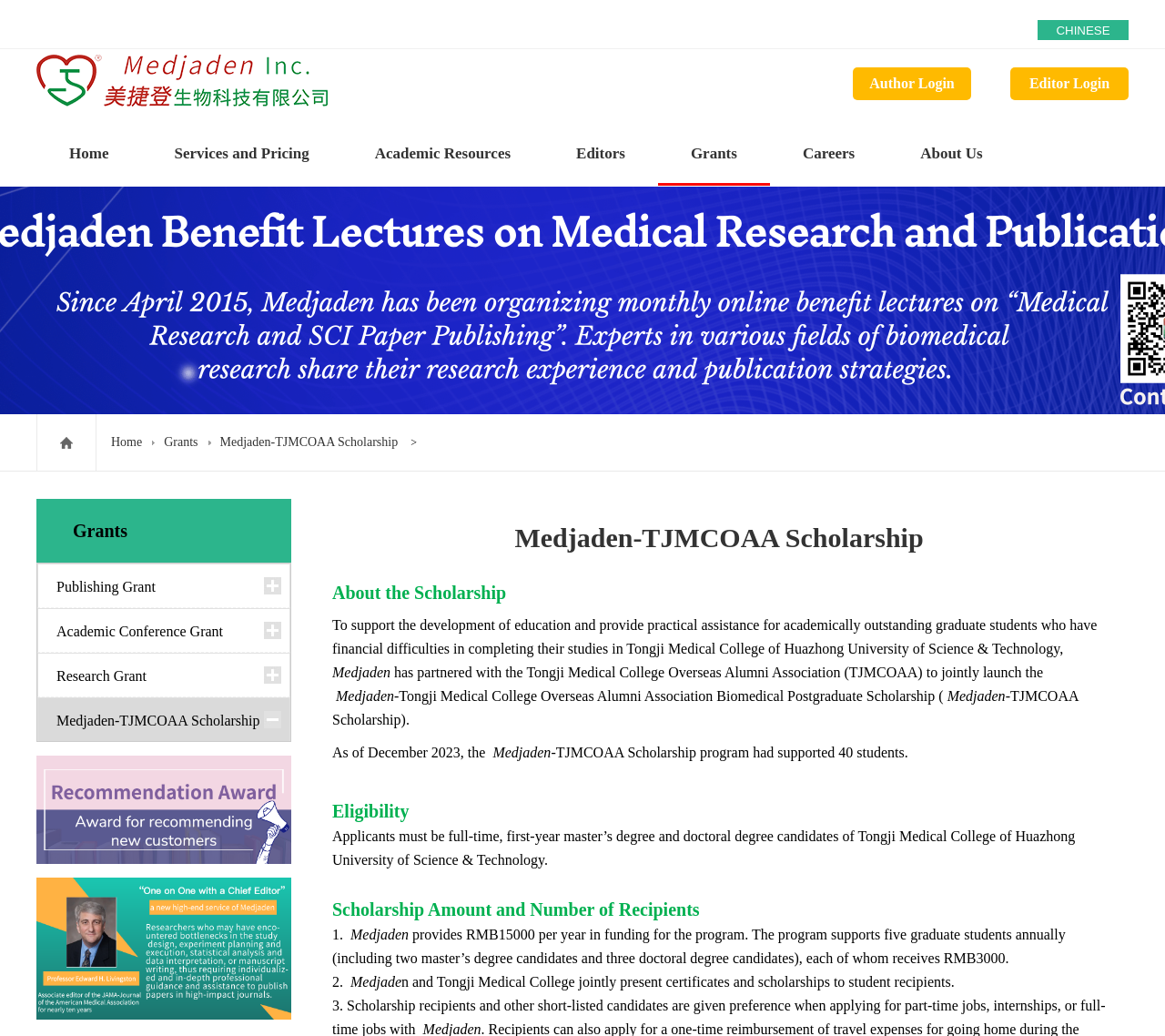What is the amount of funding provided by Medjaden per year?
Look at the image and respond with a one-word or short phrase answer.

RMB15000